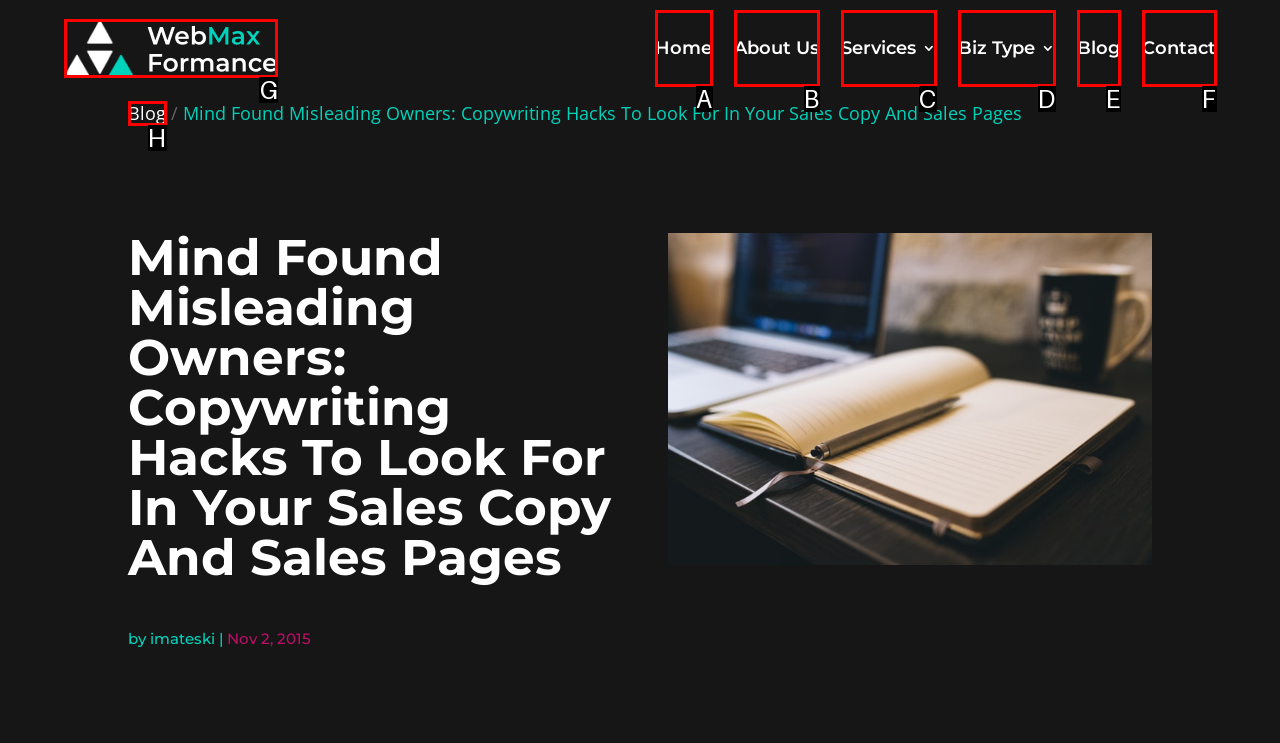Select the appropriate HTML element to click on to finish the task: click the webmax logo.
Answer with the letter corresponding to the selected option.

G